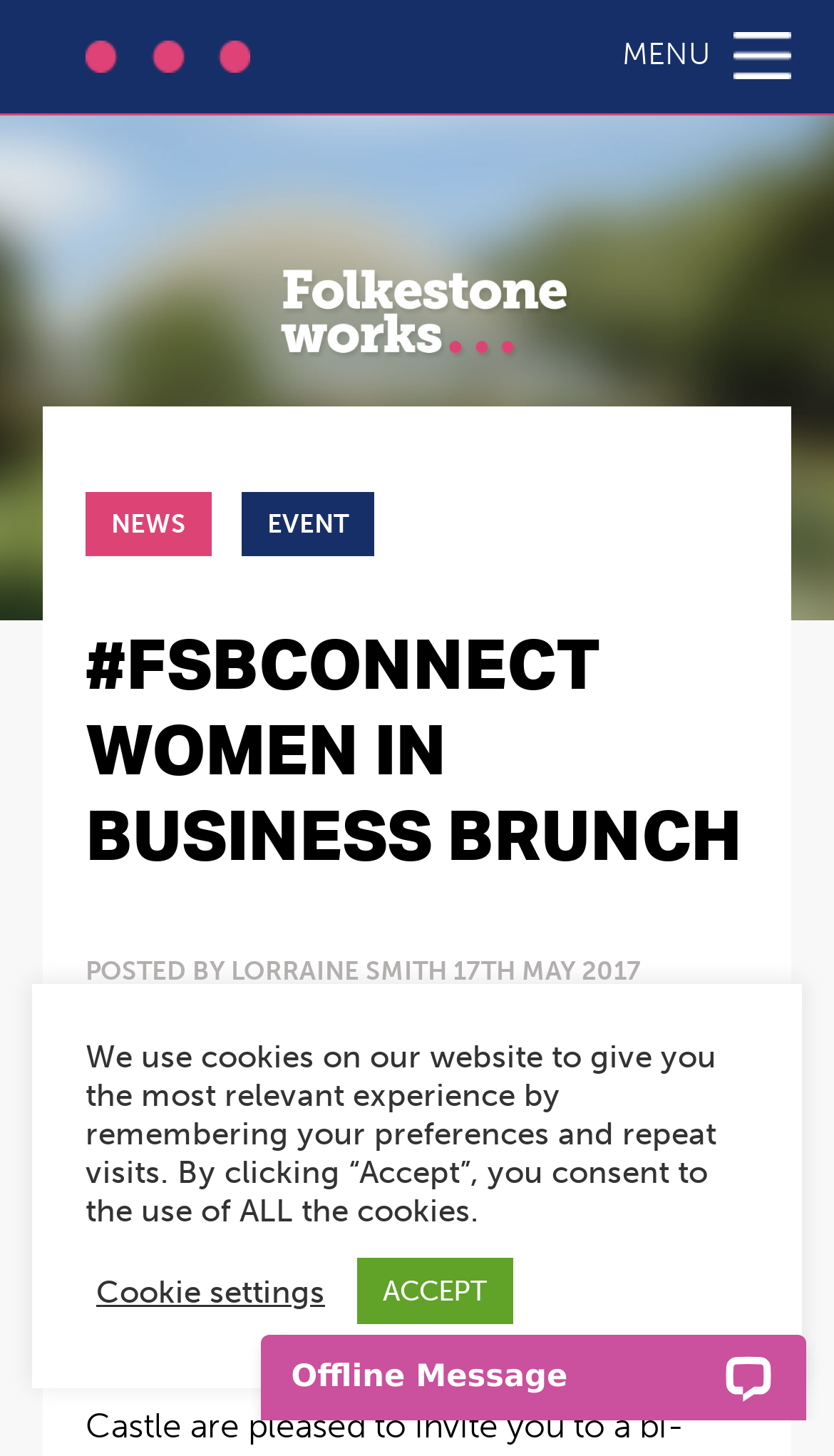Give a one-word or short-phrase answer to the following question: 
What is the location of the event?

Westenhanger Castle, Stone Street, Hythe, Kent CT21 4HX